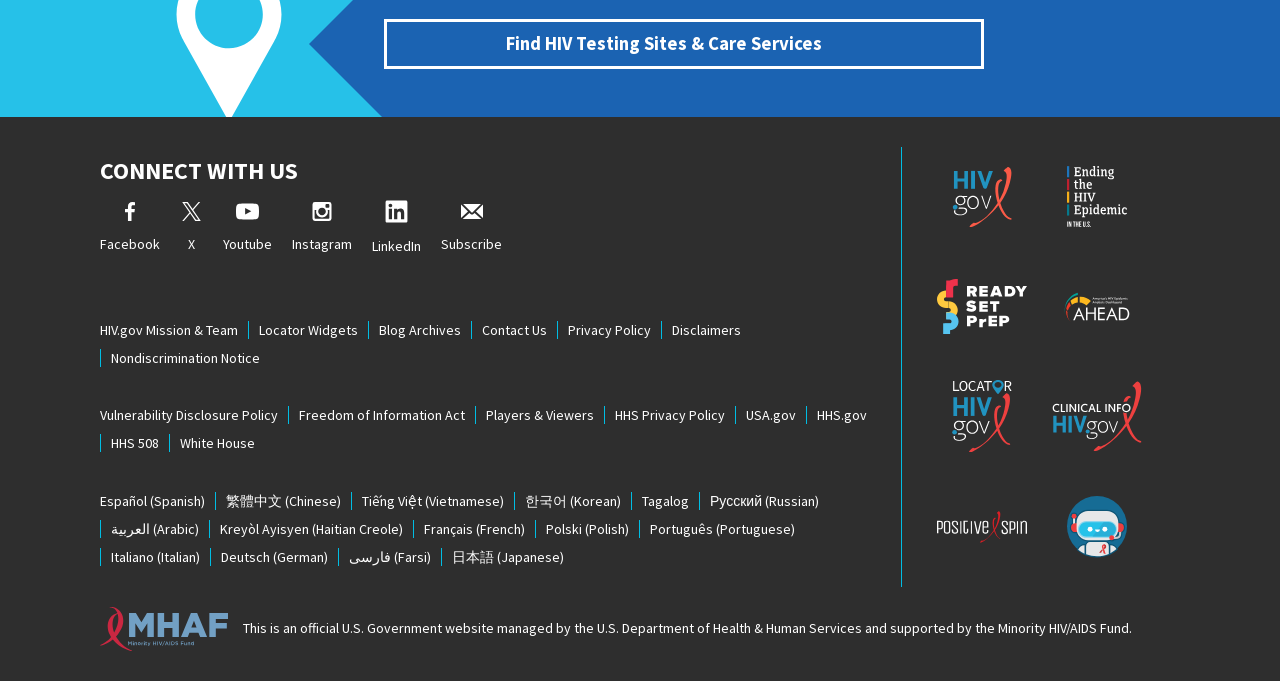What is the name of the government department managing the webpage?
Please interpret the details in the image and answer the question thoroughly.

The webpage has a footer section with a statement 'This is an official U.S. Government website managed by the U.S. Department of Health & Human Services and supported by the Minority HIV/AIDS Fund.', indicating that the webpage is managed by the U.S. Department of Health & Human Services.